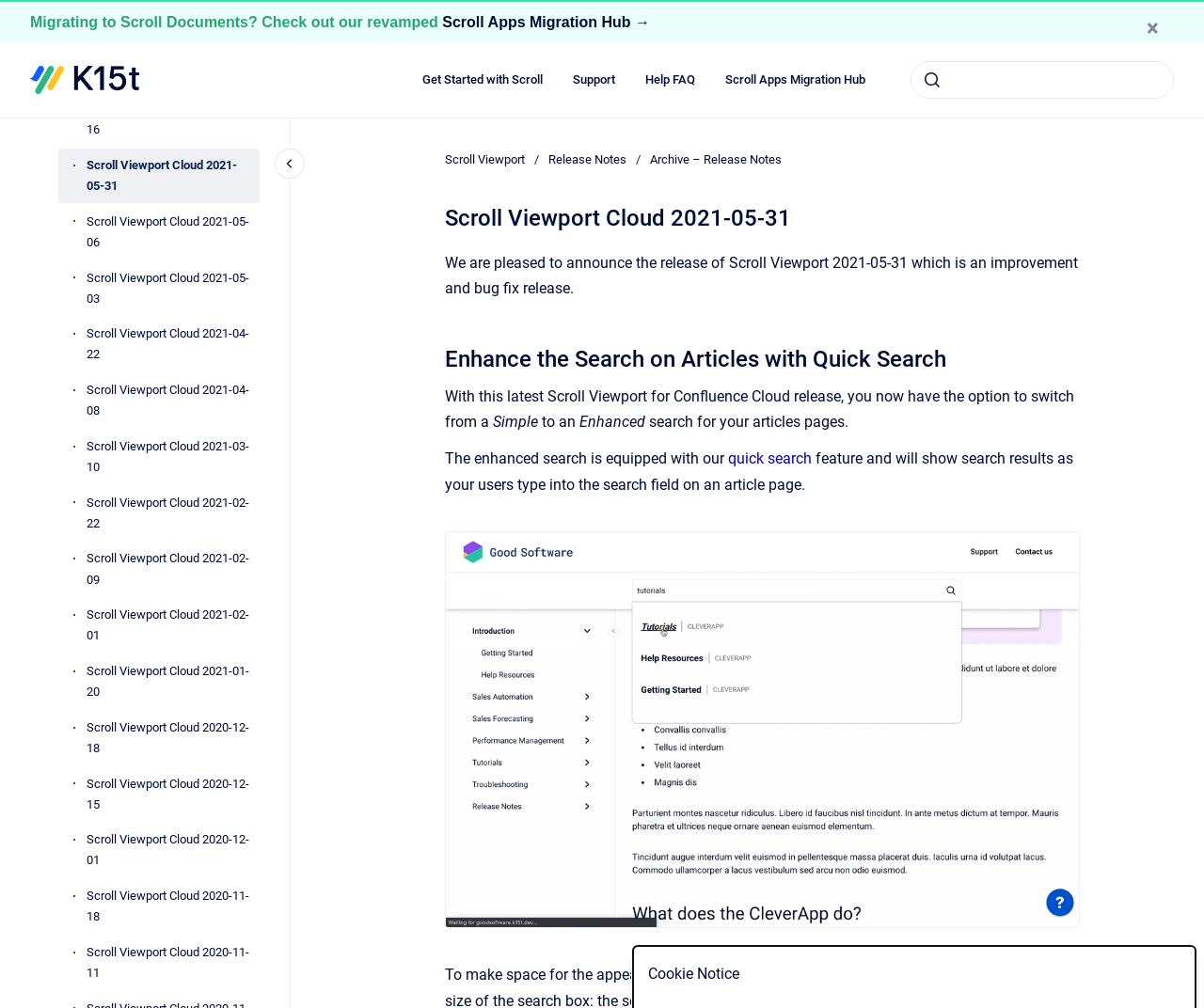Can you find the bounding box coordinates for the element to click on to achieve the instruction: "Get started with Scroll"?

[0.338, 0.059, 0.463, 0.1]